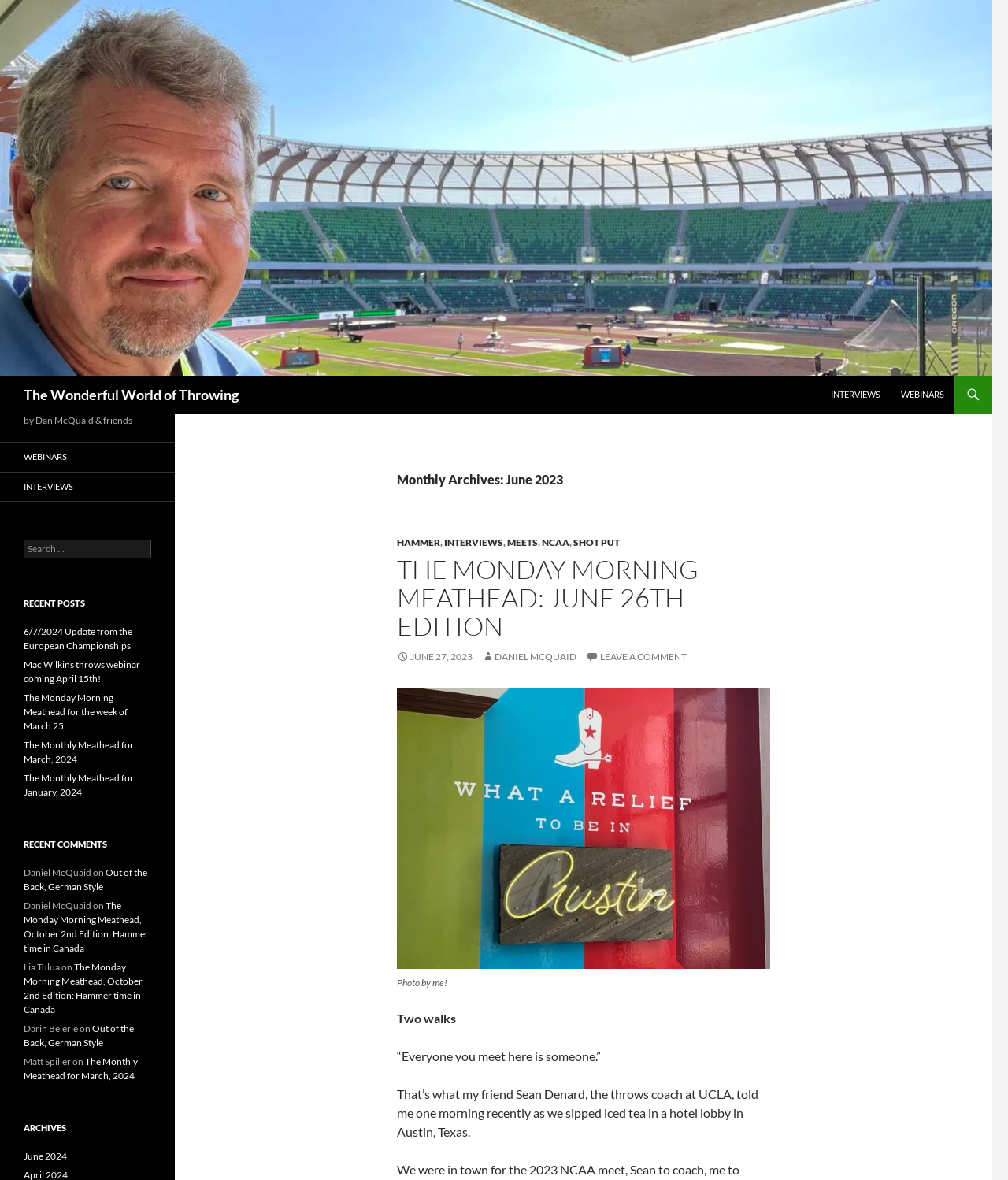Describe all significant elements and features of the webpage.

The webpage is titled "The Wonderful World of Throwing" and appears to be a blog or online publication focused on throwing sports, particularly hammer throwing and shot put. 

At the top of the page, there is a header section with a logo image and a navigation menu featuring links to "INTERVIEWS", "WEBINARS", and "SEARCH". Below this, there is a heading that reads "The Wonderful World of Throwing" and a subheading that indicates the current month and year, "Monthly Archives: June 2023".

The main content area is divided into several sections. The first section features a heading that reads "THE MONDAY MORNING MEATHEAD: JUNE 26TH EDITION" and includes a link to the article, a date stamp, and a comment link. Below this, there is a figure with a caption that reads "Photo by me!" and a brief text passage that discusses a conversation with a throws coach.

The next section is titled "RECENT POSTS" and features a list of links to recent articles, including "6/7/2024 Update from the European Championships" and "The Monthly Meathead for March, 2024". 

Following this, there is a section titled "RECENT COMMENTS" that lists comments from users, including their names, the articles they commented on, and the dates of their comments.

Finally, there is a section titled "ARCHIVES" that features a list of links to archived articles, organized by month and year.